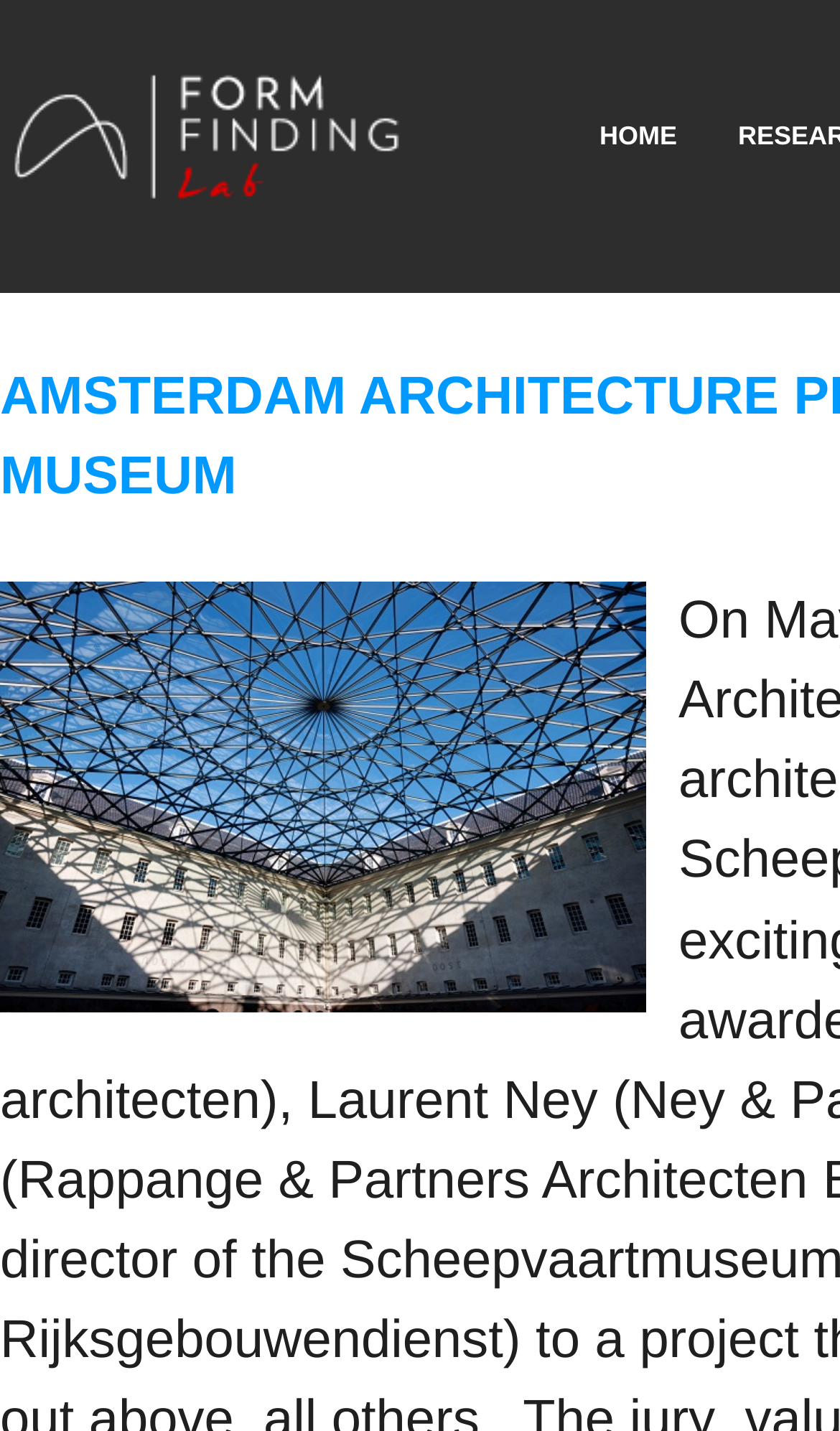Determine the main heading text of the webpage.

Form Finding Lab – Princeton University